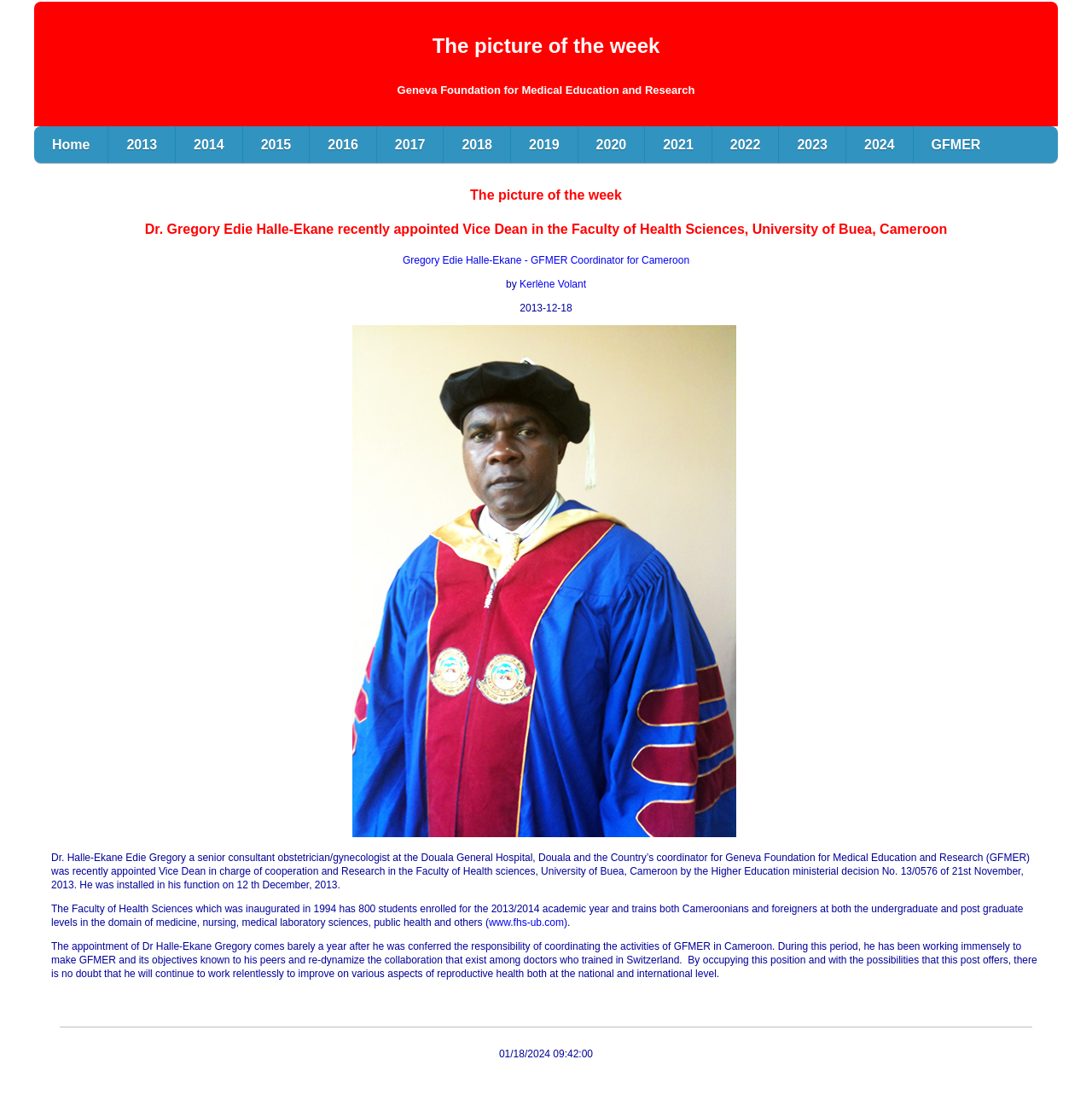Determine the bounding box coordinates for the area that should be clicked to carry out the following instruction: "Visit the '2021' webpage".

[0.591, 0.115, 0.651, 0.148]